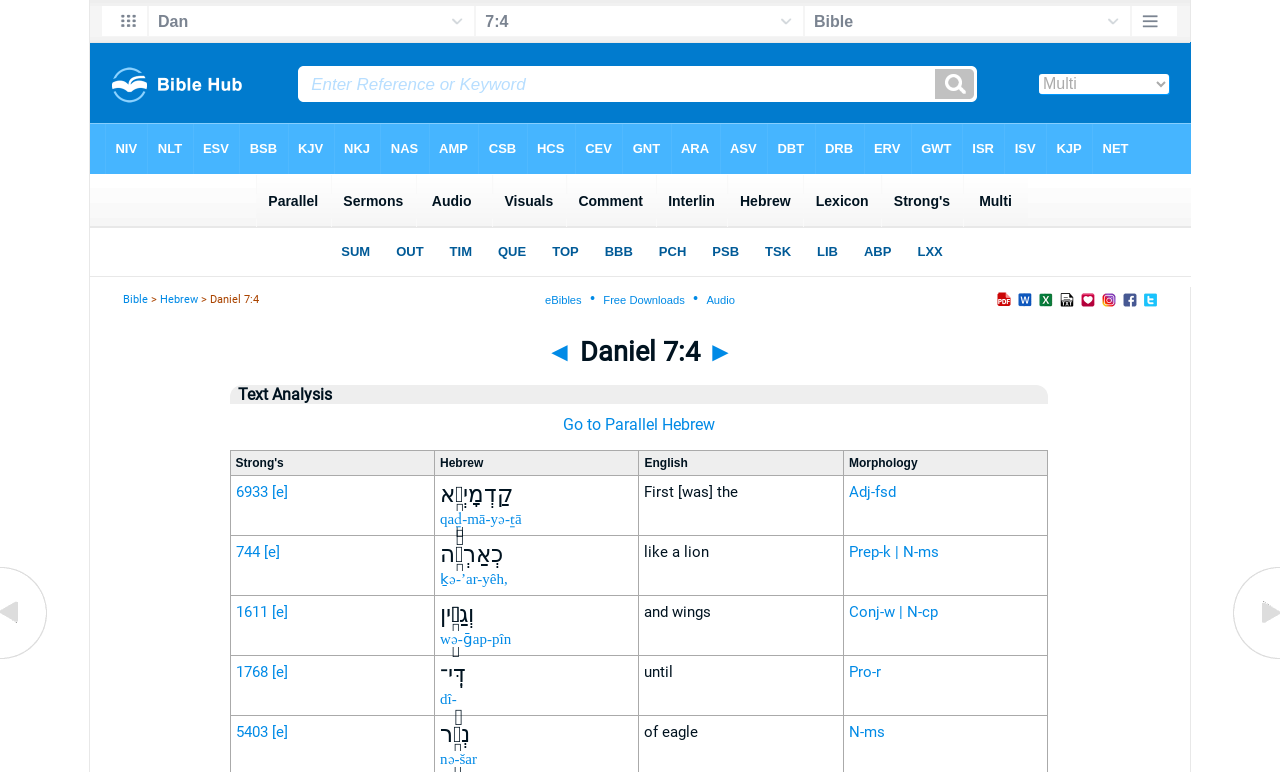What is the function of the 'Go to Parallel Hebrew' link?
Your answer should be a single word or phrase derived from the screenshot.

To view parallel Hebrew text